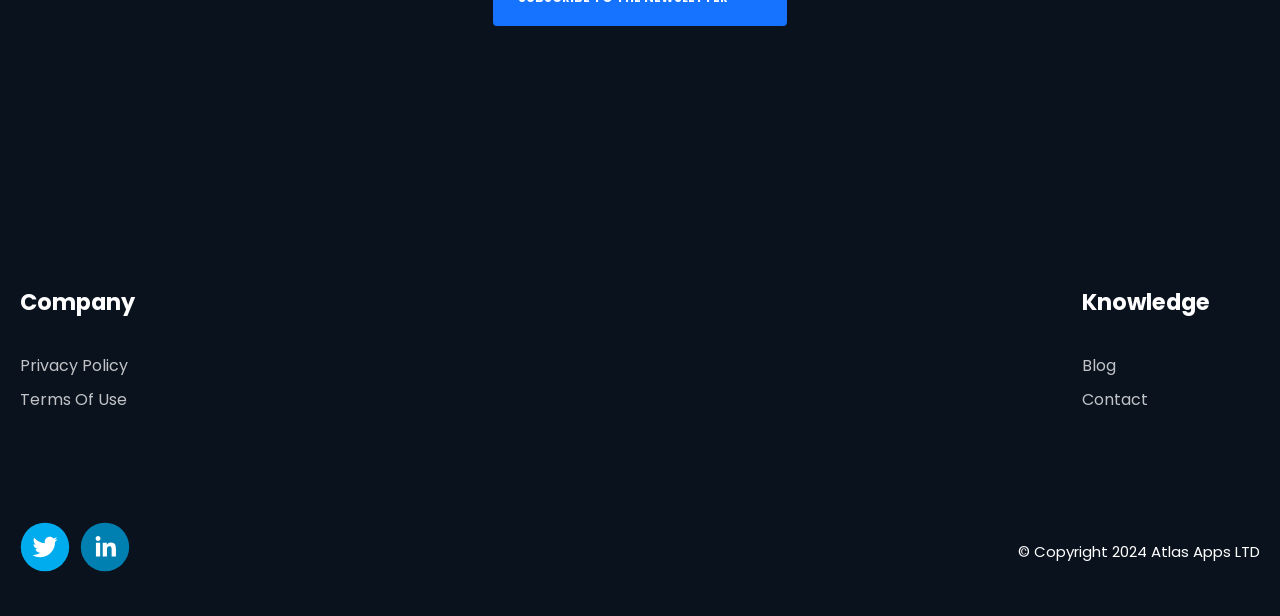Refer to the image and provide a thorough answer to this question:
What is the copyright year?

The copyright year is 2024, which is mentioned at the bottom right corner of the webpage as '© Copyright 2024 Atlas Apps LTD'.